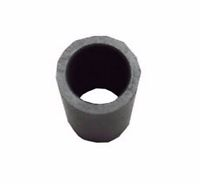What is the material used to make the graphite bushing?
Your answer should be a single word or phrase derived from the screenshot.

Durable graphite material